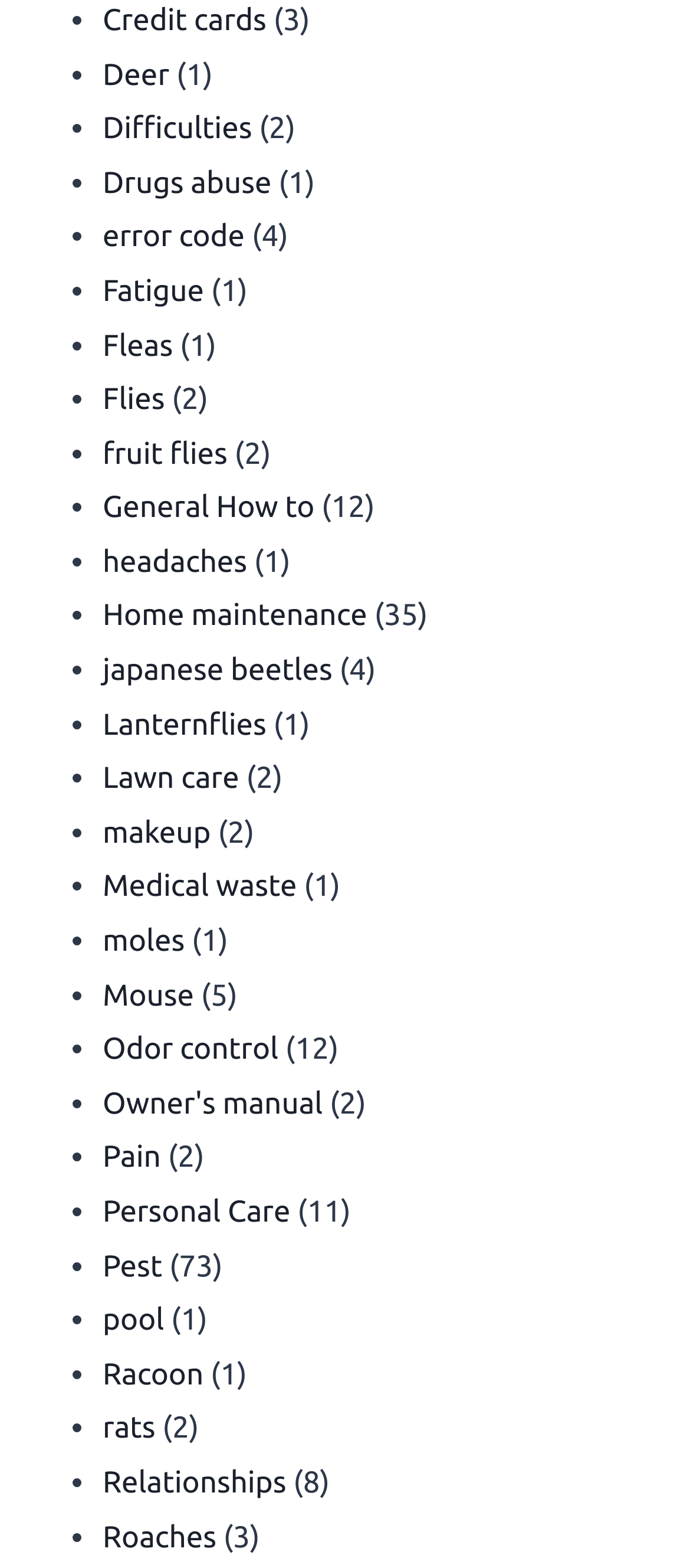What is the link with the highest number of related articles?
Please answer using one word or phrase, based on the screenshot.

Pest